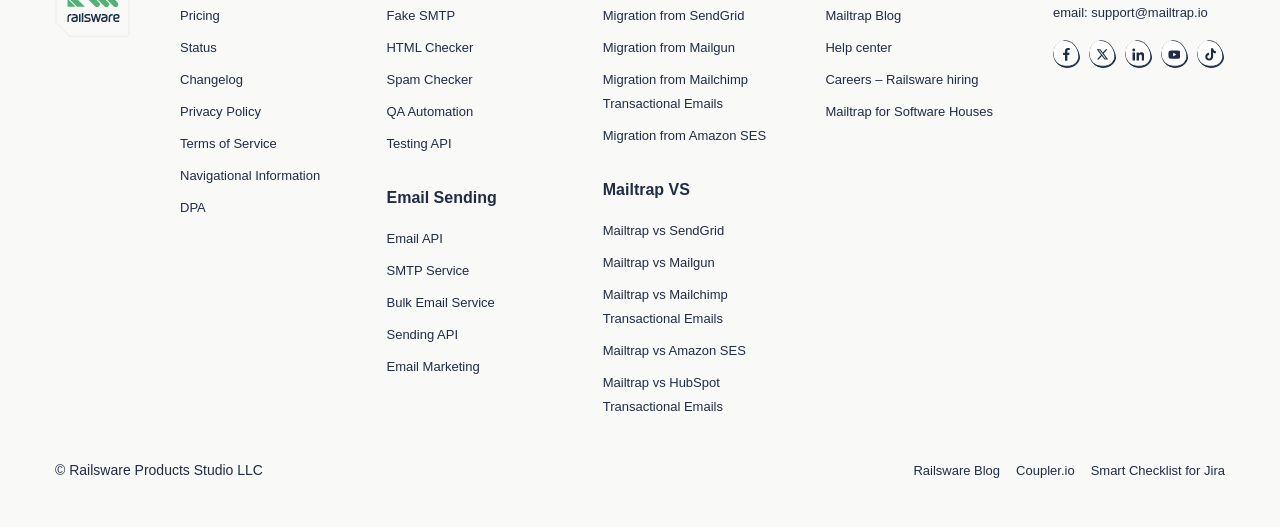Locate the bounding box coordinates of the area you need to click to fulfill this instruction: 'Contact support via email'. The coordinates must be in the form of four float numbers ranging from 0 to 1: [left, top, right, bottom].

[0.853, 0.01, 0.944, 0.042]